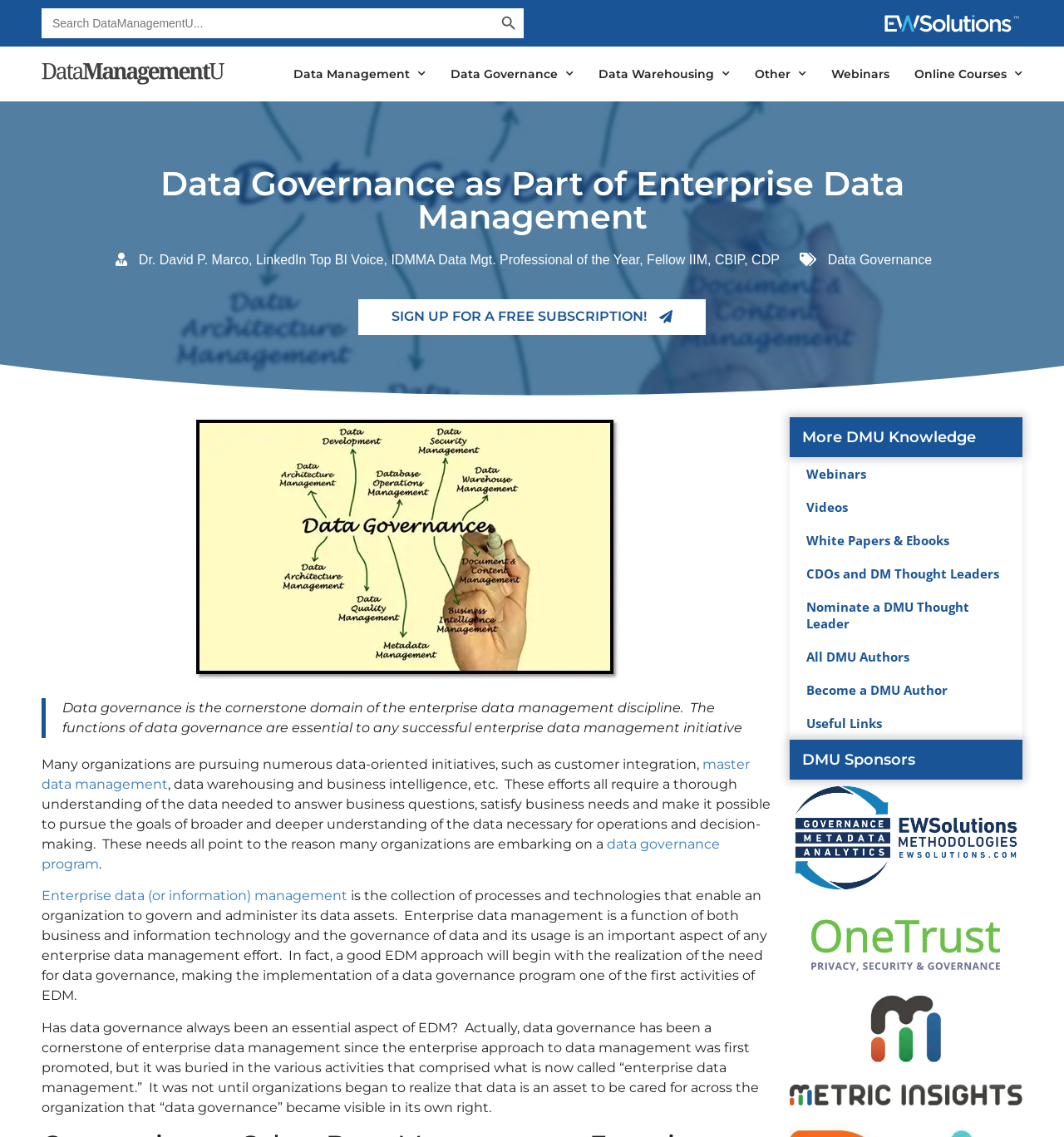Elaborate on the webpage's design and content in a detailed caption.

This webpage is about data governance and its importance in enterprise data management. At the top, there is a search bar with a search button, accompanied by a small search icon. To the right of the search bar, there are two logos: the EWSolutions logo and the dmu logo. 

Below the search bar, there is a navigation menu with links to different sections, including Data Management, Data Governance, Data Warehousing, and Others. The menu also includes links to Webinars and Online Courses.

The main content of the webpage is divided into several sections. The first section has a heading "Data Governance as Part of Enterprise Data Management" and features a brief introduction to data governance, stating that it is the cornerstone domain of enterprise data management. 

Below this introduction, there is a section with a link to Dr. David P. Marco, followed by a link to Data Governance. There is also a call-to-action button to sign up for a free subscription.

The next section features an image, followed by a blockquote with a brief description of data governance. This is followed by several paragraphs of text that discuss the importance of data governance in enterprise data management, including the need for a thorough understanding of data to answer business questions and make informed decisions.

The webpage also has a section titled "More DMU Knowledge" with links to Webinars, Videos, White Papers & Ebooks, and other resources. Additionally, there is a section titled "DMU Sponsors" with links to sponsors' websites, accompanied by their logos.

Throughout the webpage, there are several links to related topics, such as master data management, data governance programs, and enterprise data management. The overall layout of the webpage is organized and easy to navigate, with clear headings and concise text.